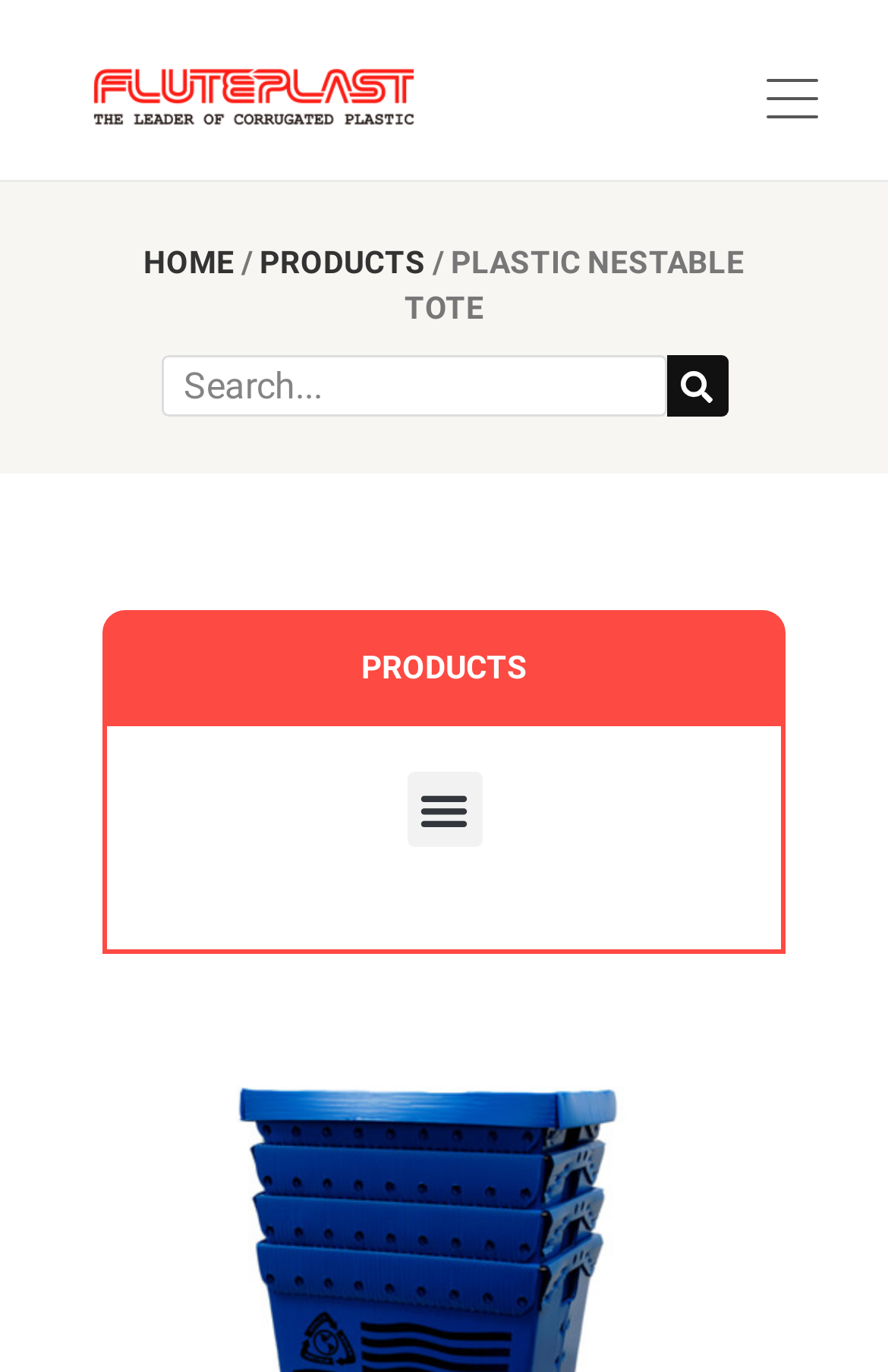Select the bounding box coordinates of the element I need to click to carry out the following instruction: "Learn about casino games".

None